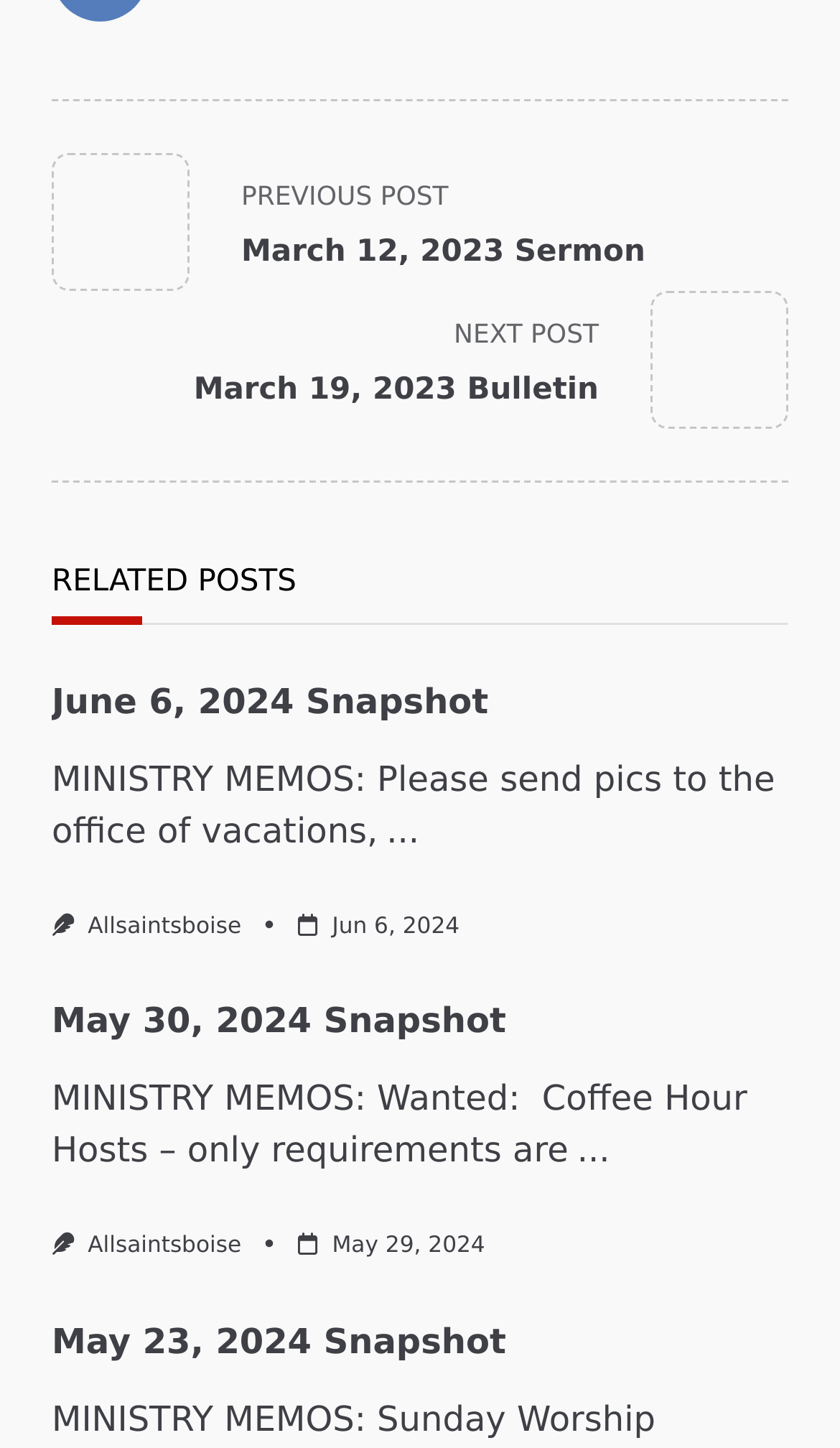Answer with a single word or phrase: 
How many related posts are displayed on this page?

3